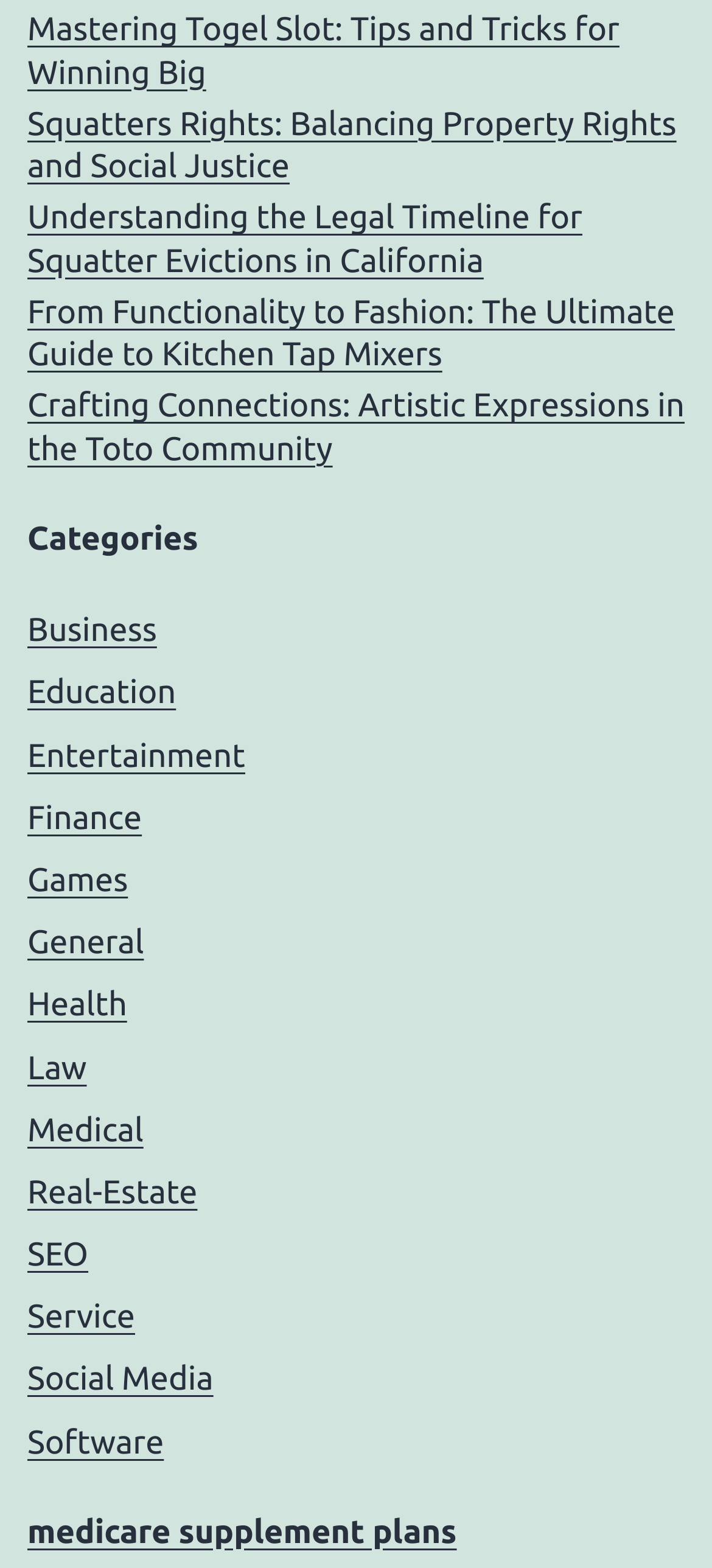Using the element description: "Social Media", determine the bounding box coordinates for the specified UI element. The coordinates should be four float numbers between 0 and 1, [left, top, right, bottom].

[0.038, 0.868, 0.3, 0.891]